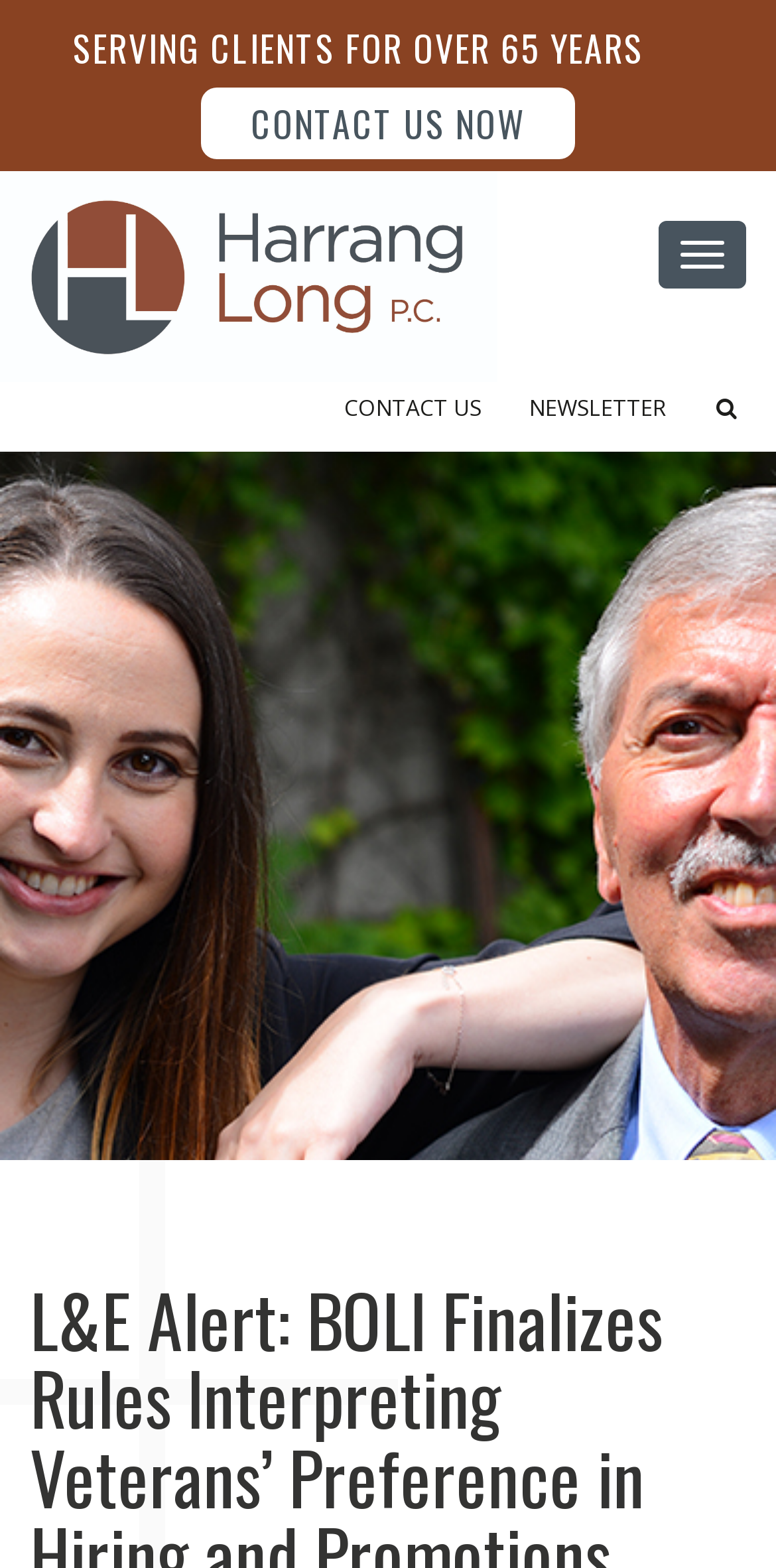Describe all the visual and textual components of the webpage comprehensively.

The webpage appears to be a professional services website, likely a law firm, given the presence of "Harrang Long P.C." and "CONTACT US NOW" elements. 

At the top of the page, there is a prominent header section that spans most of the width. It contains a brief statement "SERVING CLIENTS FOR OVER 65 YEARS" in a relatively large font size, positioned near the top-left corner. 

Below this header, there is a navigation section that takes up a significant portion of the top area. It features a "Toggle navigation" button on the right side, which controls a navbar element. To the left of this button, there is a link to "Harrang Long P.C." accompanied by an image of the same name, likely a logo. 

Further down, there are three prominent links: "CONTACT US", "NEWSLETTER", and a button with an icon, which has a popup menu. These elements are positioned horizontally, with "CONTACT US" on the left, "NEWSLETTER" in the middle, and the button with the icon on the right. 

Lastly, there is a small, non-descriptive text element "\xa0" located near the middle of the page, but its purpose is unclear.